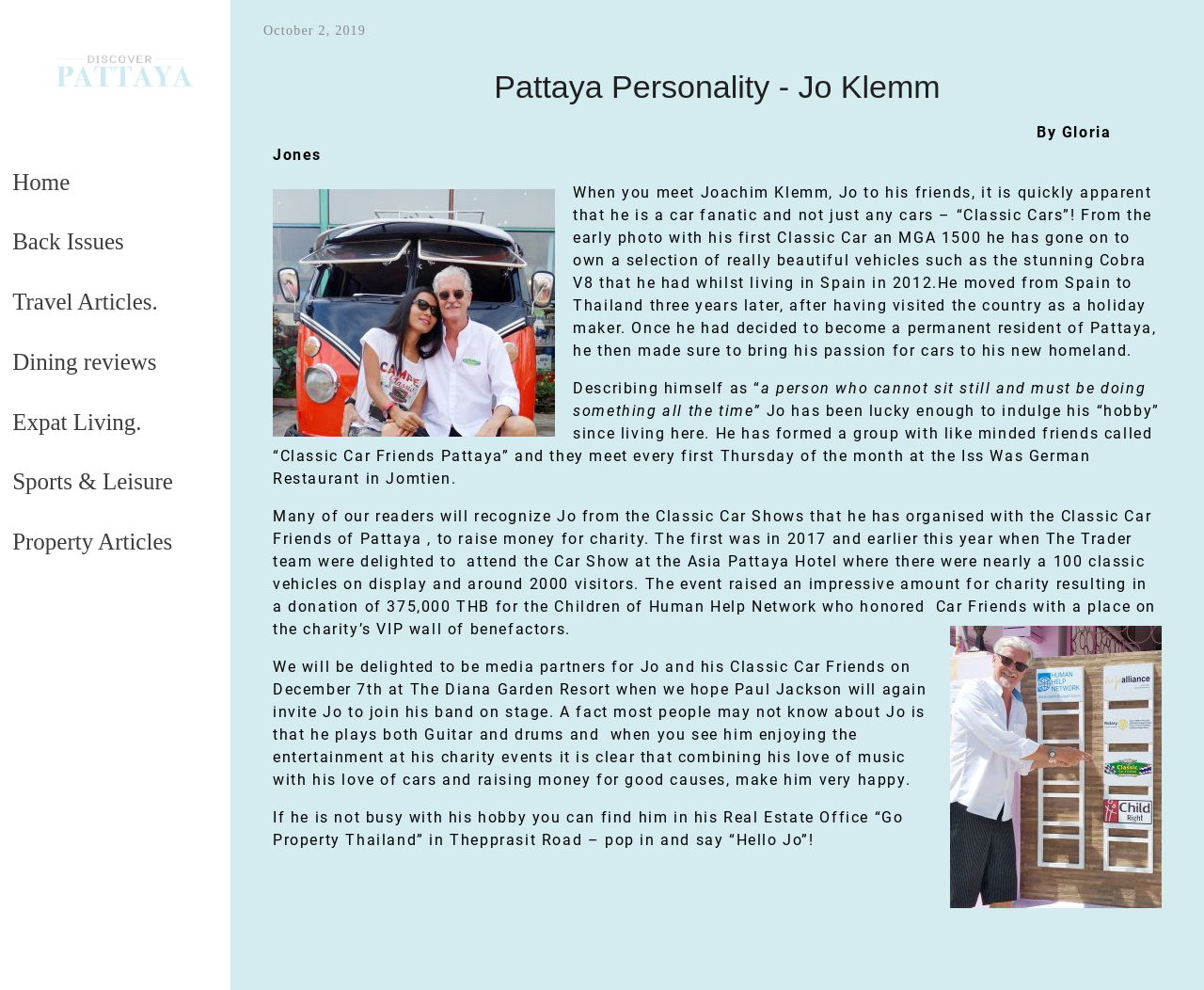What is the name of the restaurant where Classic Car Friends Pattaya meet?
Based on the image, answer the question with a single word or brief phrase.

Iss Was German Restaurant